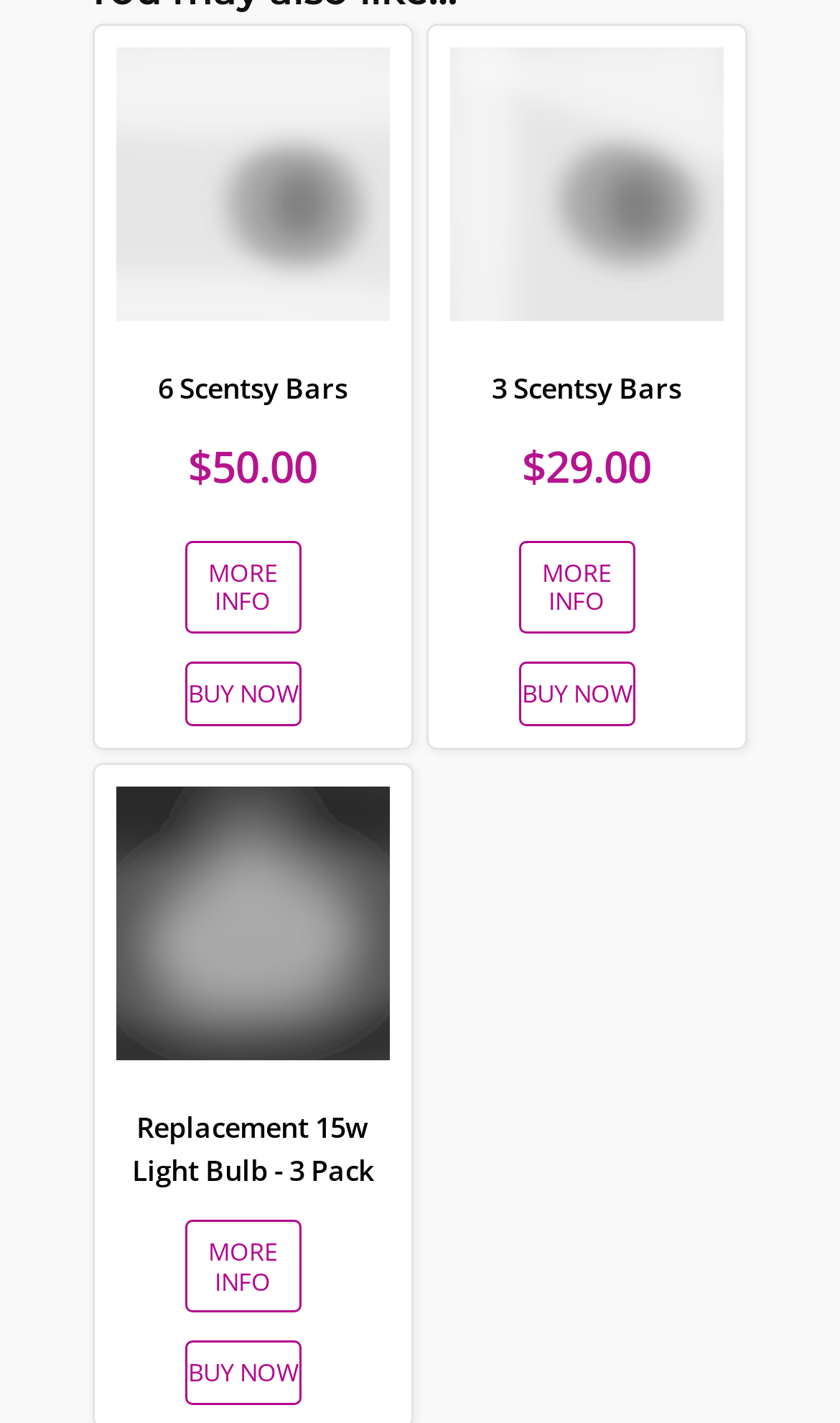Determine the bounding box coordinates of the section I need to click to execute the following instruction: "Learn more about Replacement 15w Light Bulb - 3 Pack". Provide the coordinates as four float numbers between 0 and 1, i.e., [left, top, right, bottom].

[0.22, 0.857, 0.358, 0.923]